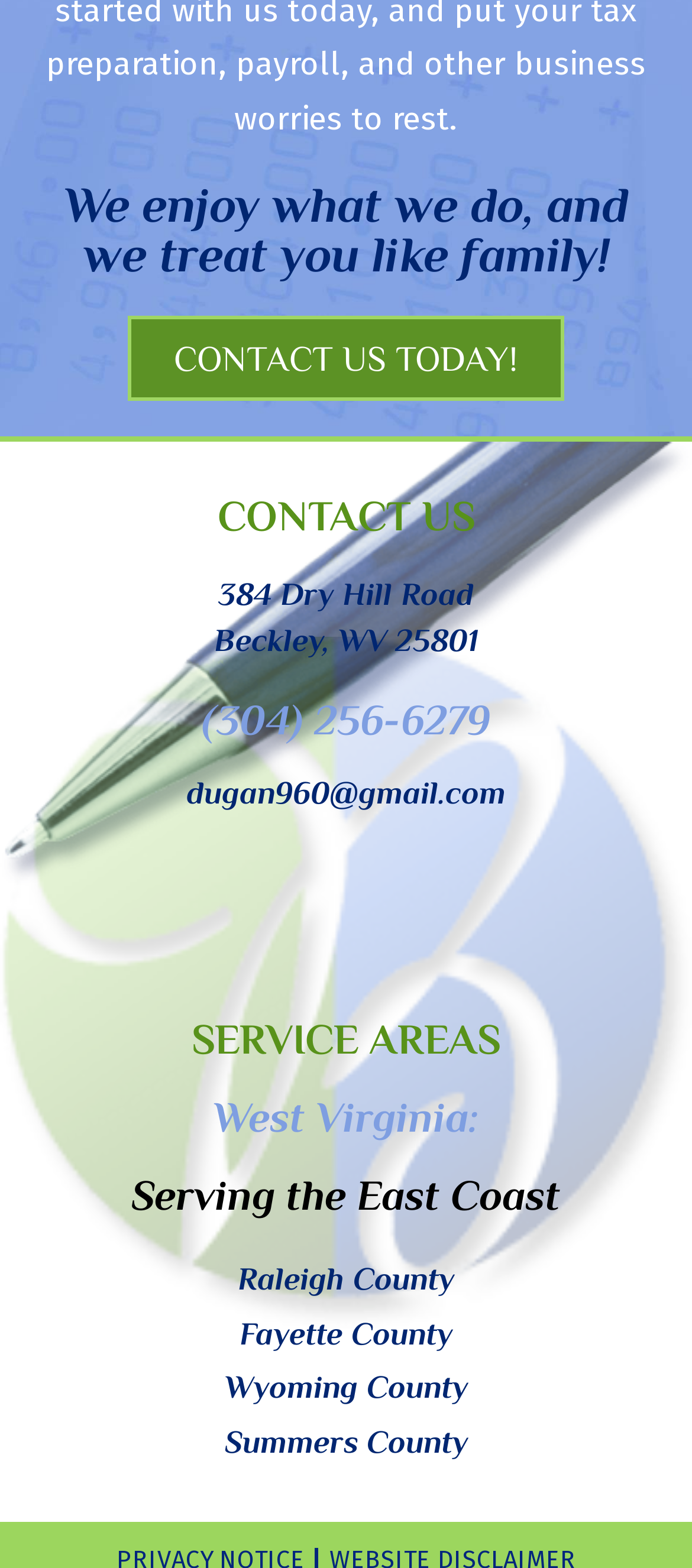Identify the bounding box coordinates of the clickable region necessary to fulfill the following instruction: "View contact information". The bounding box coordinates should be four float numbers between 0 and 1, i.e., [left, top, right, bottom].

[0.292, 0.443, 0.708, 0.474]